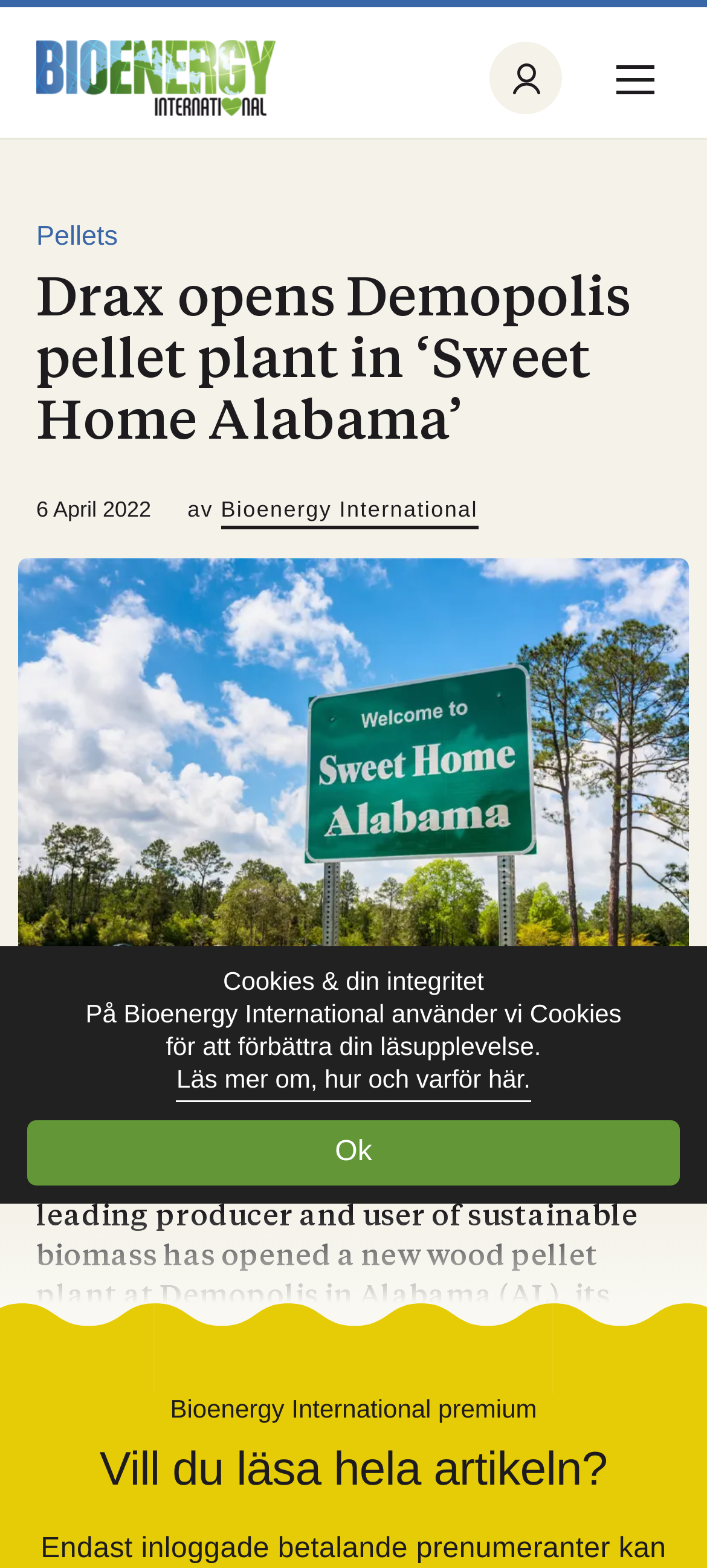Please answer the following query using a single word or phrase: 
How many facilities does Drax Group have in Alabama?

Two